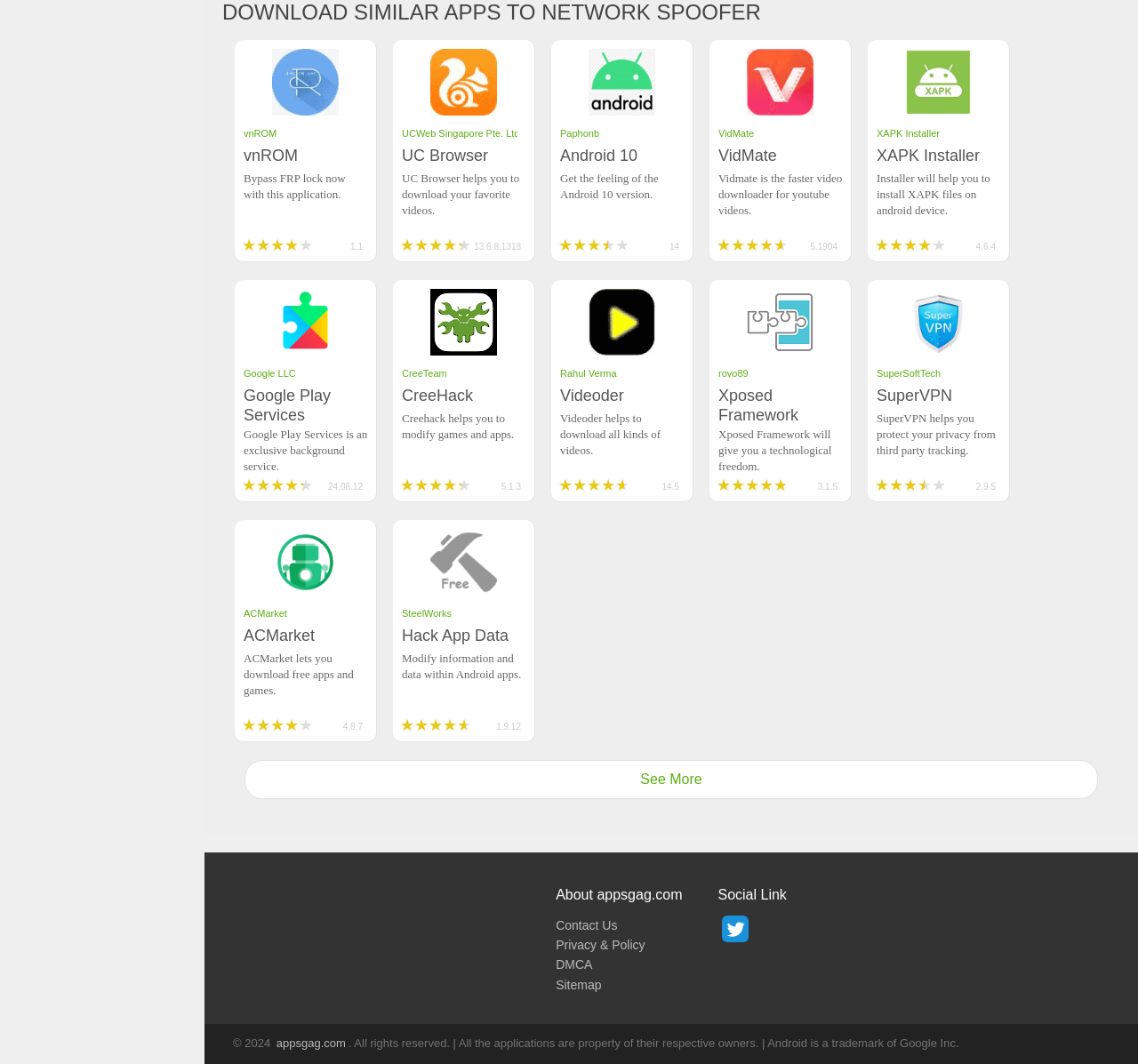Determine the bounding box coordinates of the element that should be clicked to execute the following command: "Explore XAPK Installer".

[0.762, 0.038, 0.888, 0.247]